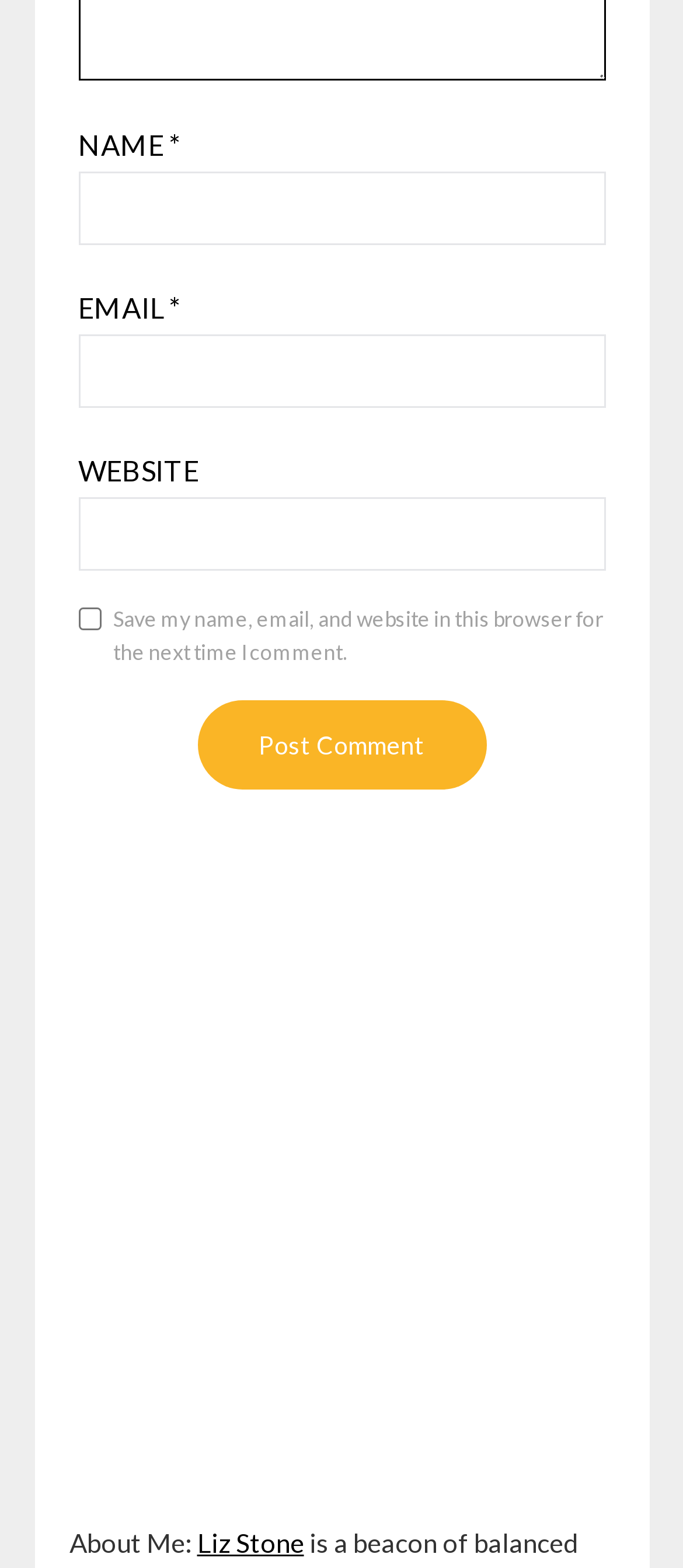Answer the following query concisely with a single word or phrase:
What is the purpose of the checkbox?

Save comment info